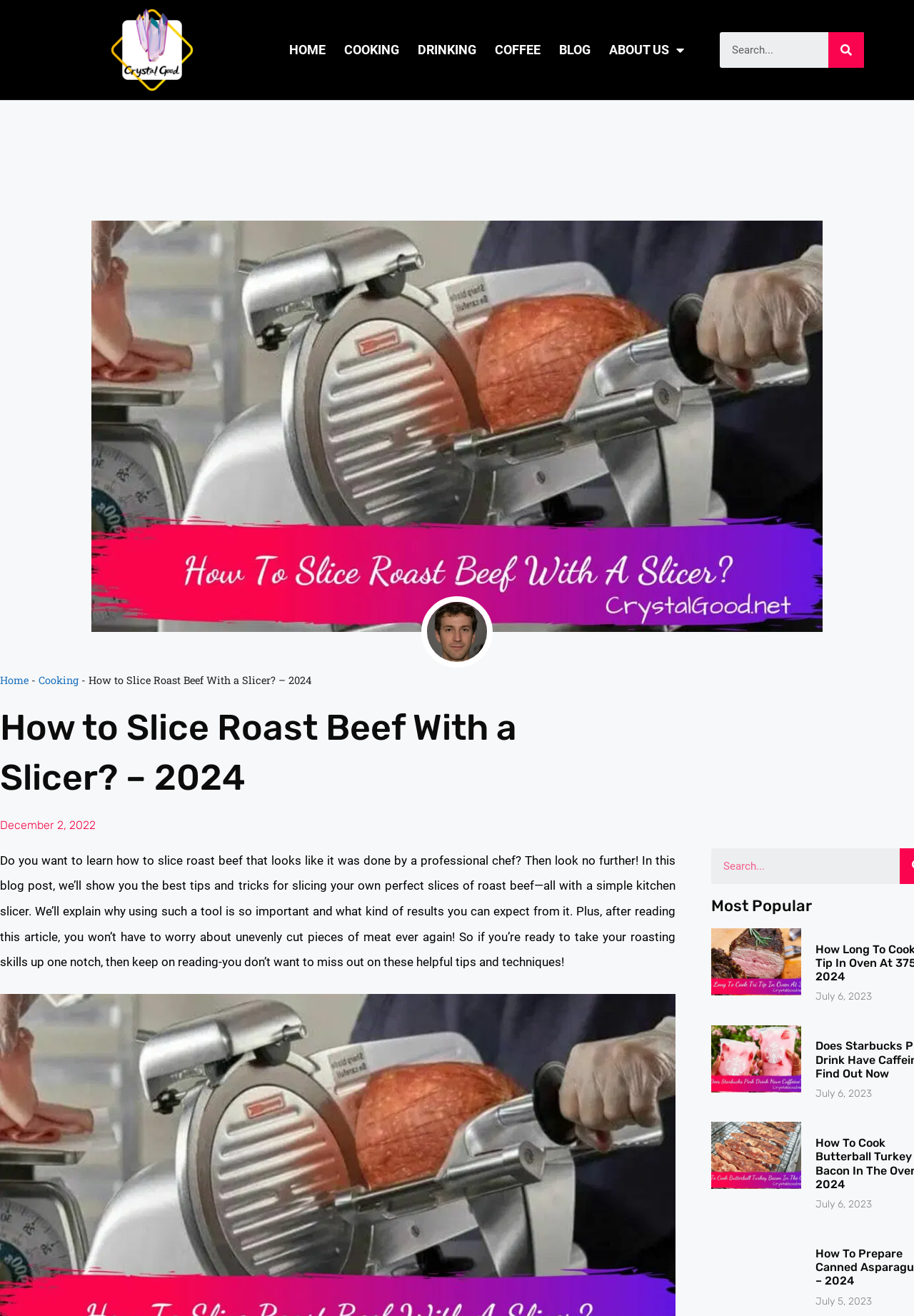Please provide the bounding box coordinates in the format (top-left x, top-left y, bottom-right x, bottom-right y). Remember, all values are floating point numbers between 0 and 1. What is the bounding box coordinate of the region described as: December 2, 2022

[0.0, 0.621, 0.105, 0.634]